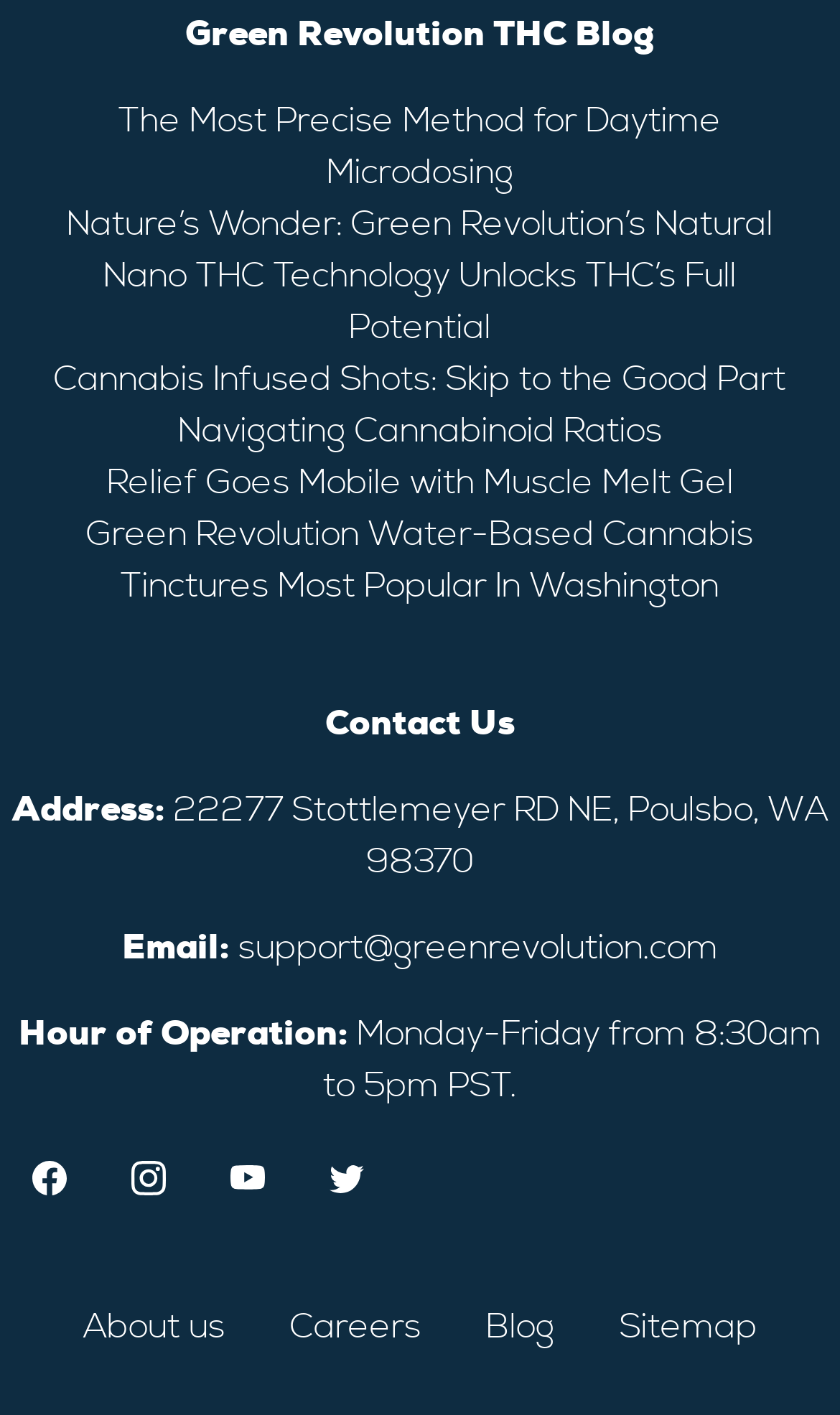Pinpoint the bounding box coordinates for the area that should be clicked to perform the following instruction: "Contact the company via email".

[0.283, 0.654, 0.855, 0.684]